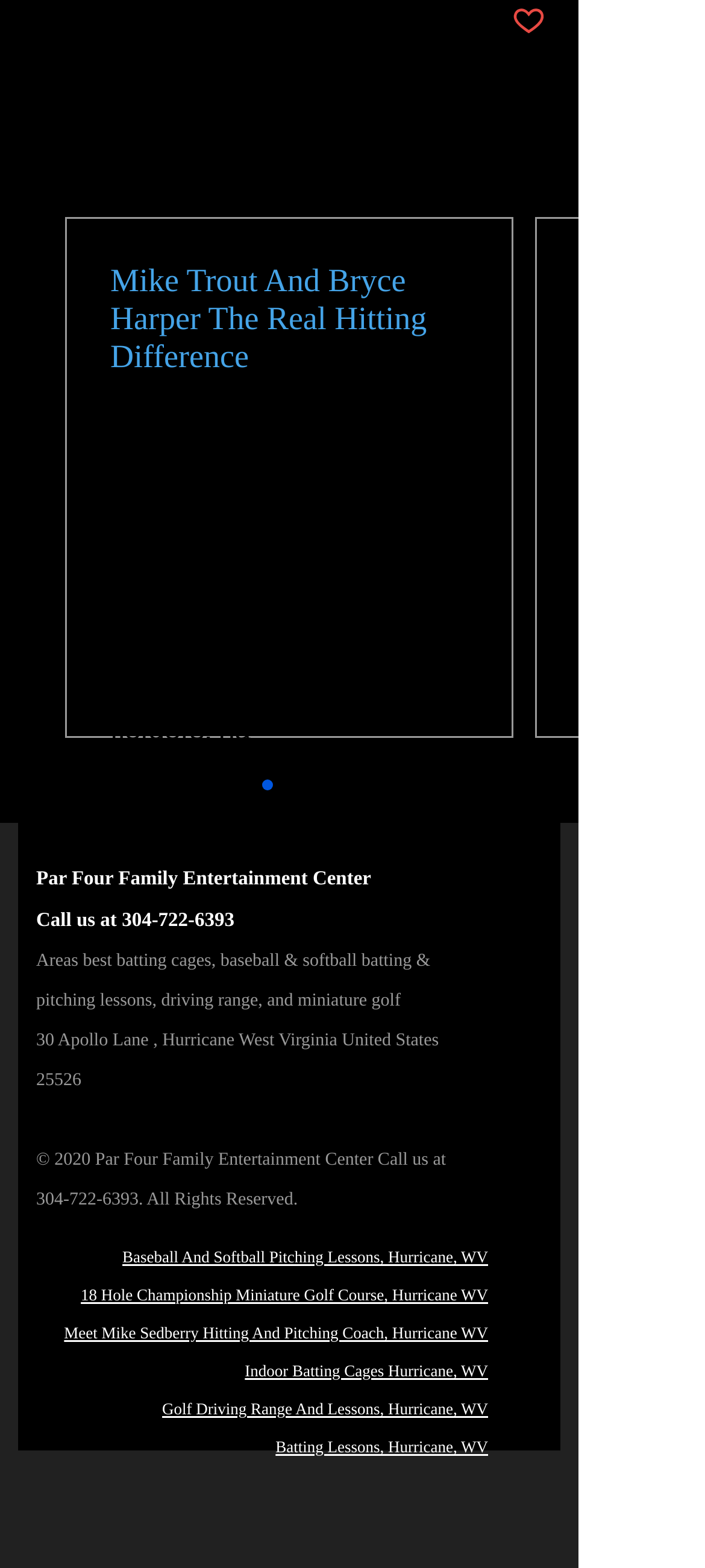Locate the bounding box coordinates of the item that should be clicked to fulfill the instruction: "Click the '304-722-6393' link".

[0.173, 0.58, 0.333, 0.594]